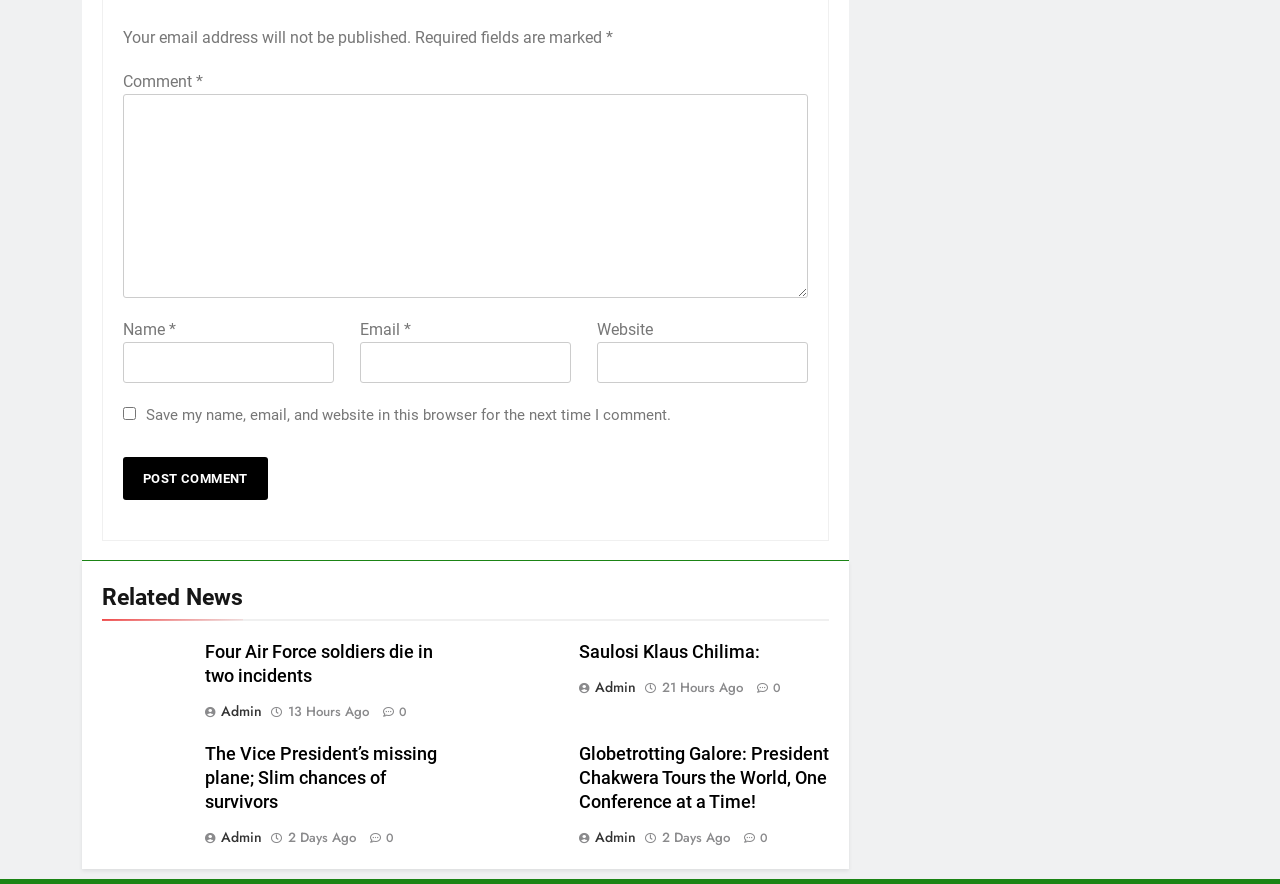Please identify the bounding box coordinates for the region that you need to click to follow this instruction: "Read the news about Four Air Force soldiers".

[0.16, 0.725, 0.356, 0.779]